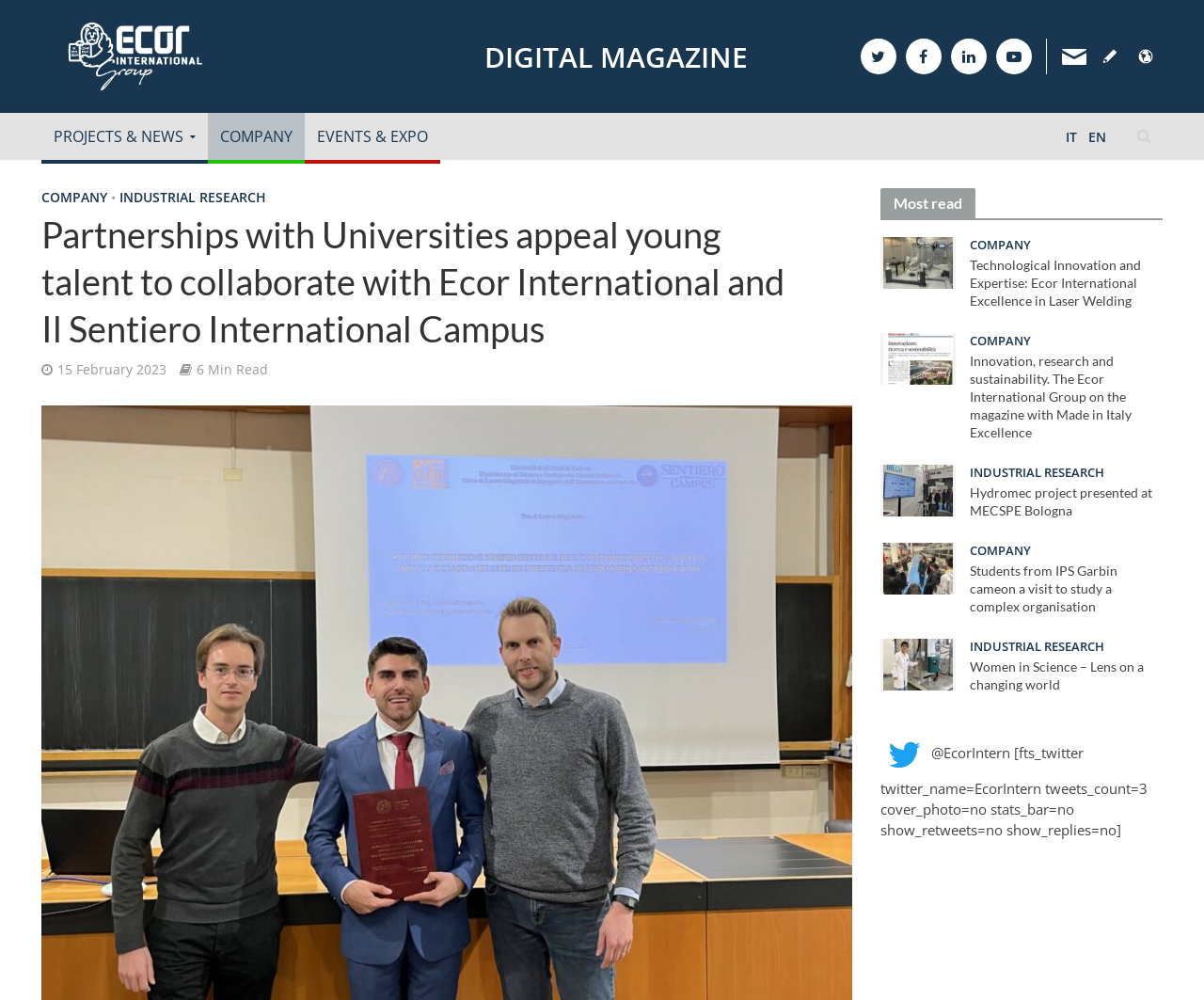What is the language of the webpage? Look at the image and give a one-word or short phrase answer.

English